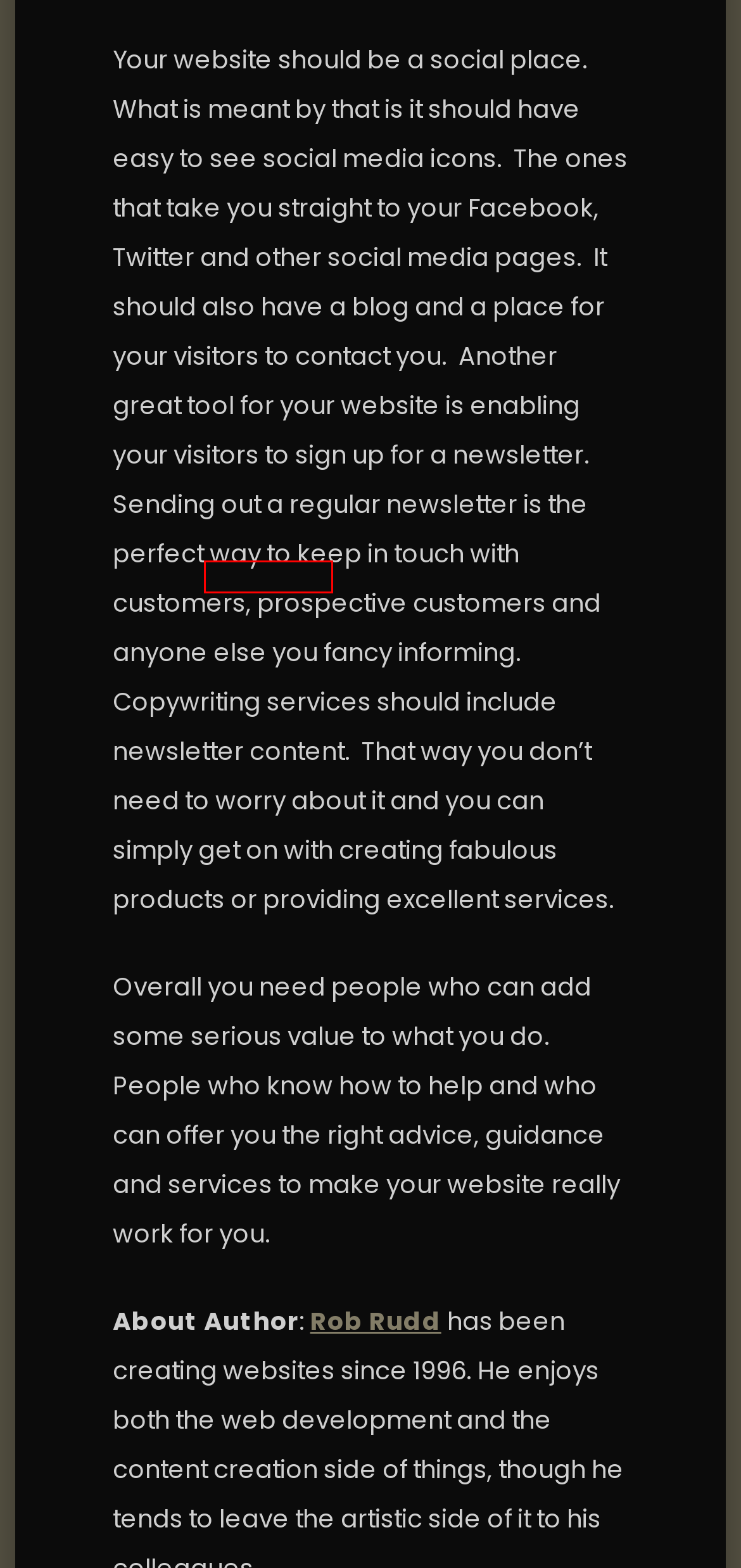You have a screenshot of a webpage with an element surrounded by a red bounding box. Choose the webpage description that best describes the new page after clicking the element inside the red bounding box. Here are the candidates:
A. web design - TechnoGiants
B. The Top 5 SEO Tips for eCommerce Sites
C. TechnoGiants: Write For Us on Blogging, Technology, SEO
D. SEO Content Writing: 7 Methods to Avoid Keyword Stuffing
E. TechnoGiants: About Us of Weblog
F. 7 Essential Tips for Better Website Navigation via Custom Development
G. Looking For Web Hosts With Low Downtime? Try These Ideas!
H. Website - TechnoGiants

A